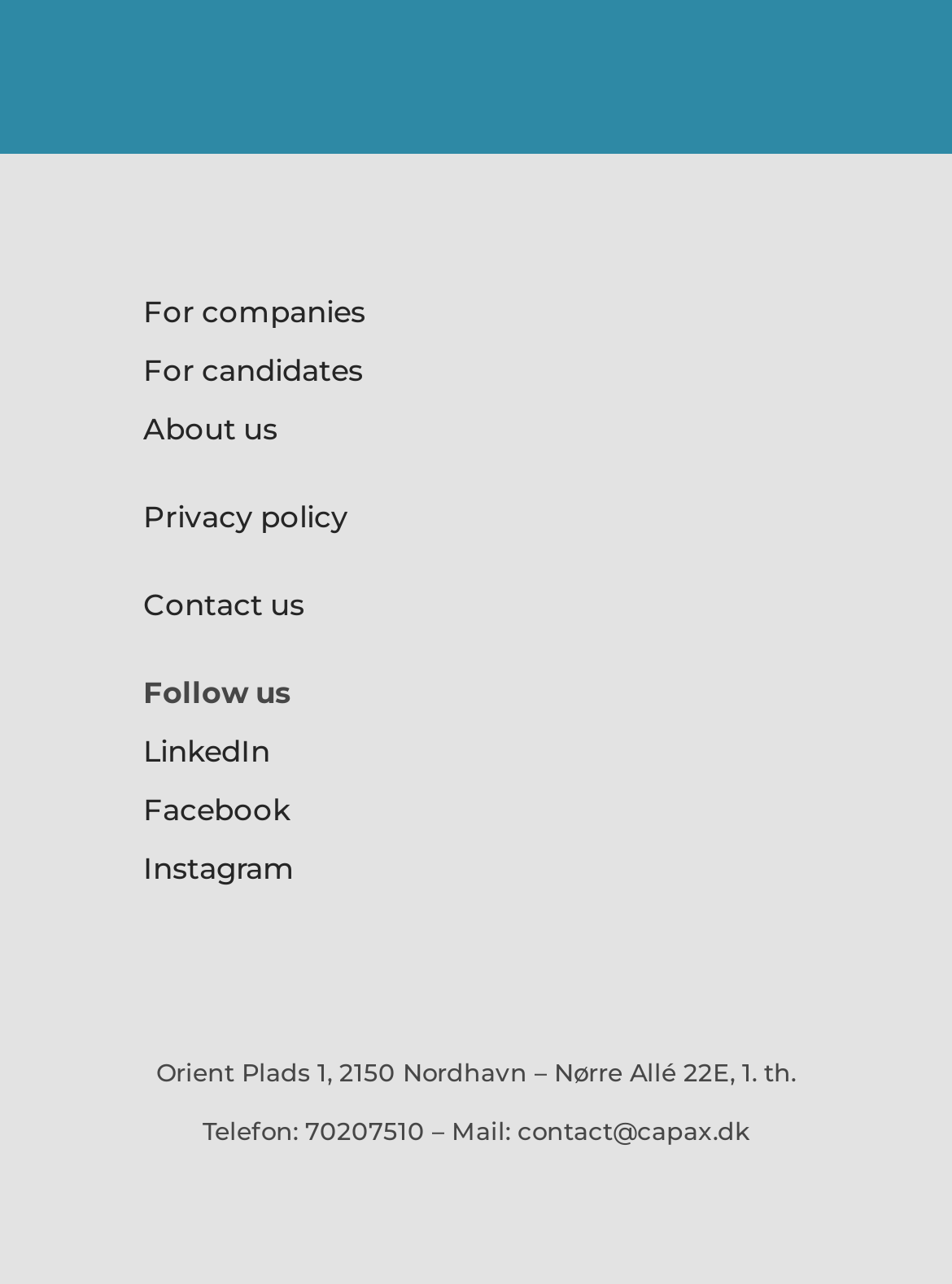Please identify the bounding box coordinates of the element I need to click to follow this instruction: "Check Privacy policy".

[0.15, 0.388, 0.365, 0.417]